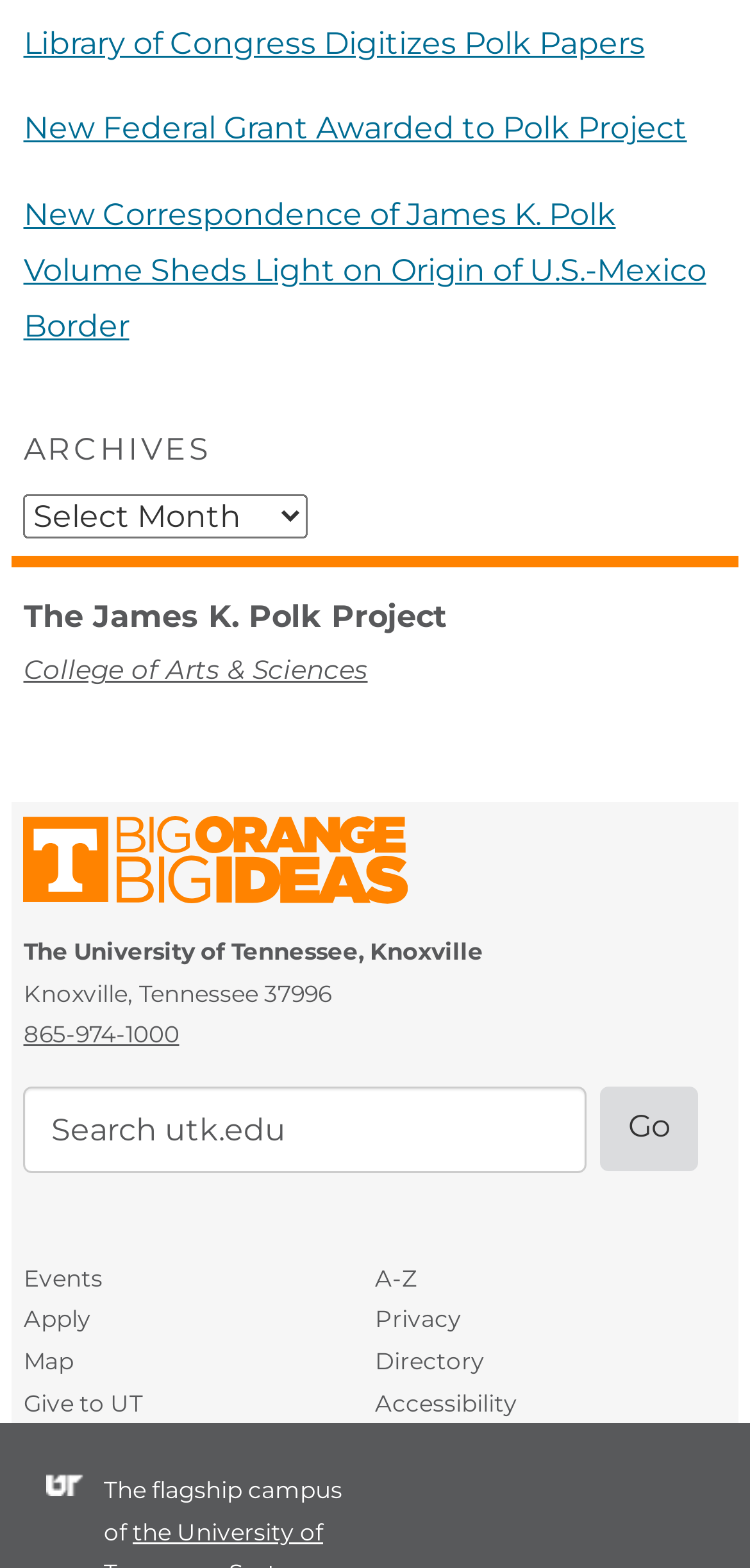Please locate the bounding box coordinates of the element that should be clicked to achieve the given instruction: "Load a video".

None